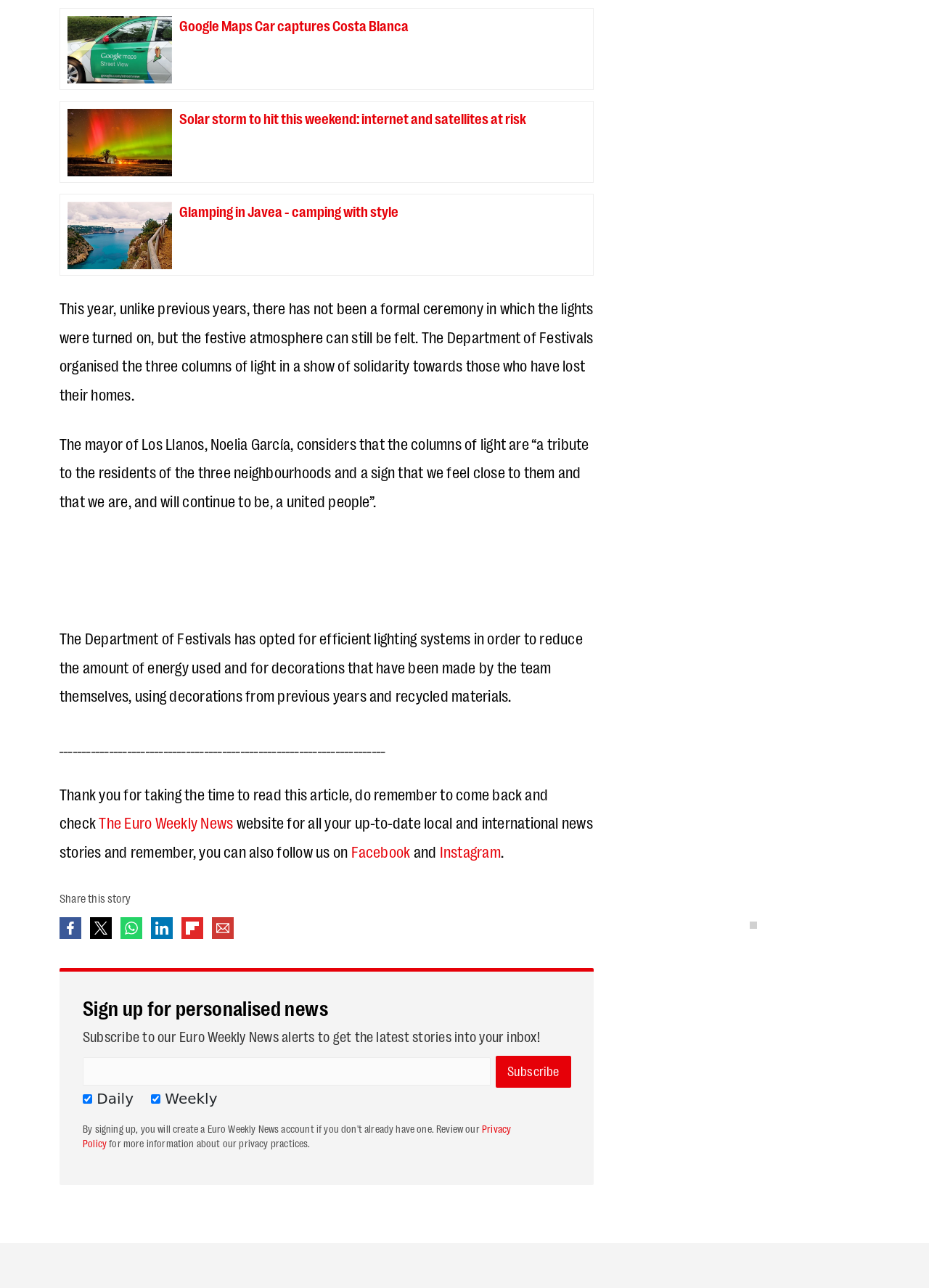How many columns of light are mentioned in the article?
Refer to the image and respond with a one-word or short-phrase answer.

three